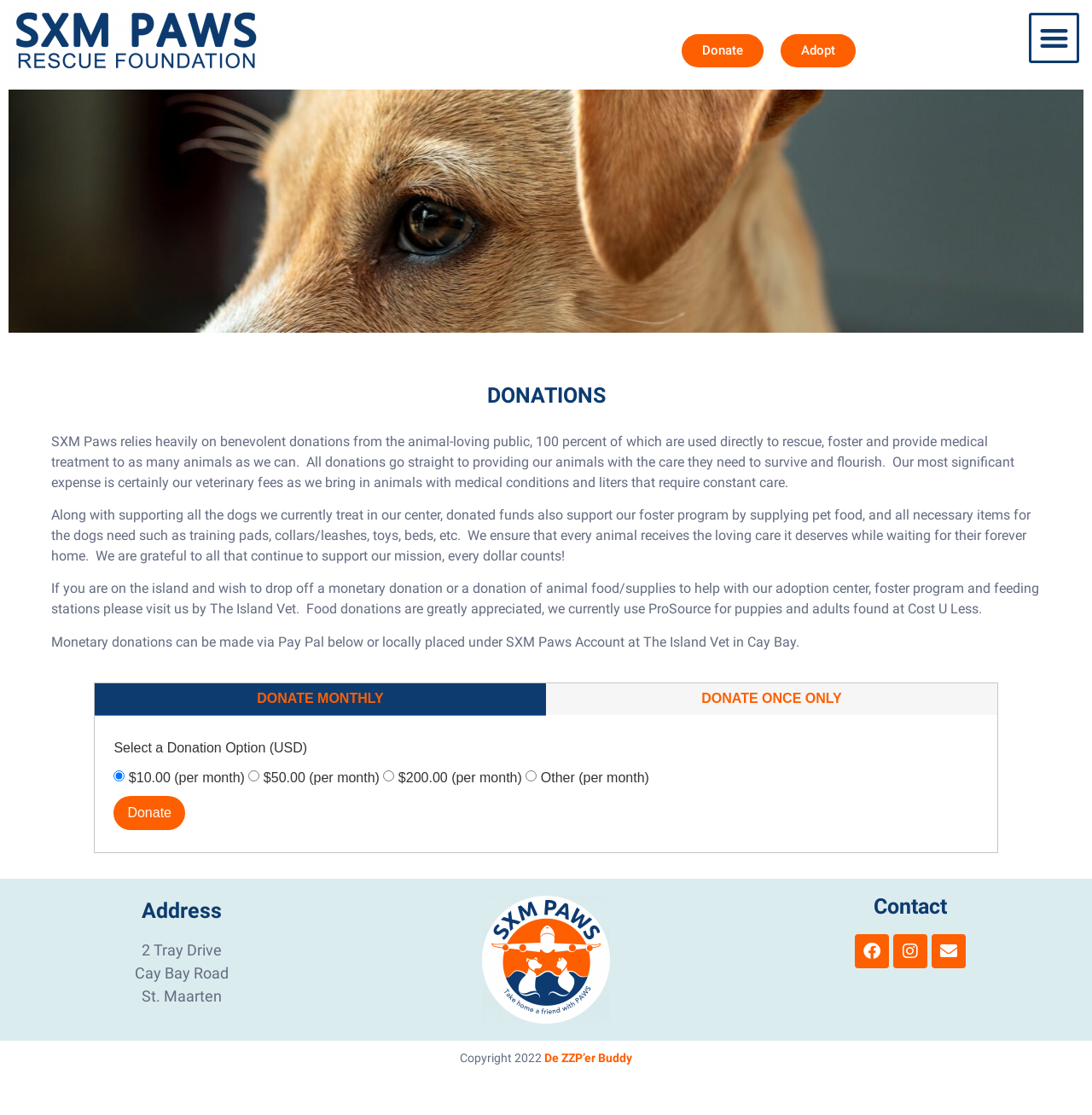Please identify the bounding box coordinates of the clickable element to fulfill the following instruction: "Click the Donate button to make a monthly donation". The coordinates should be four float numbers between 0 and 1, i.e., [left, top, right, bottom].

[0.104, 0.714, 0.17, 0.744]